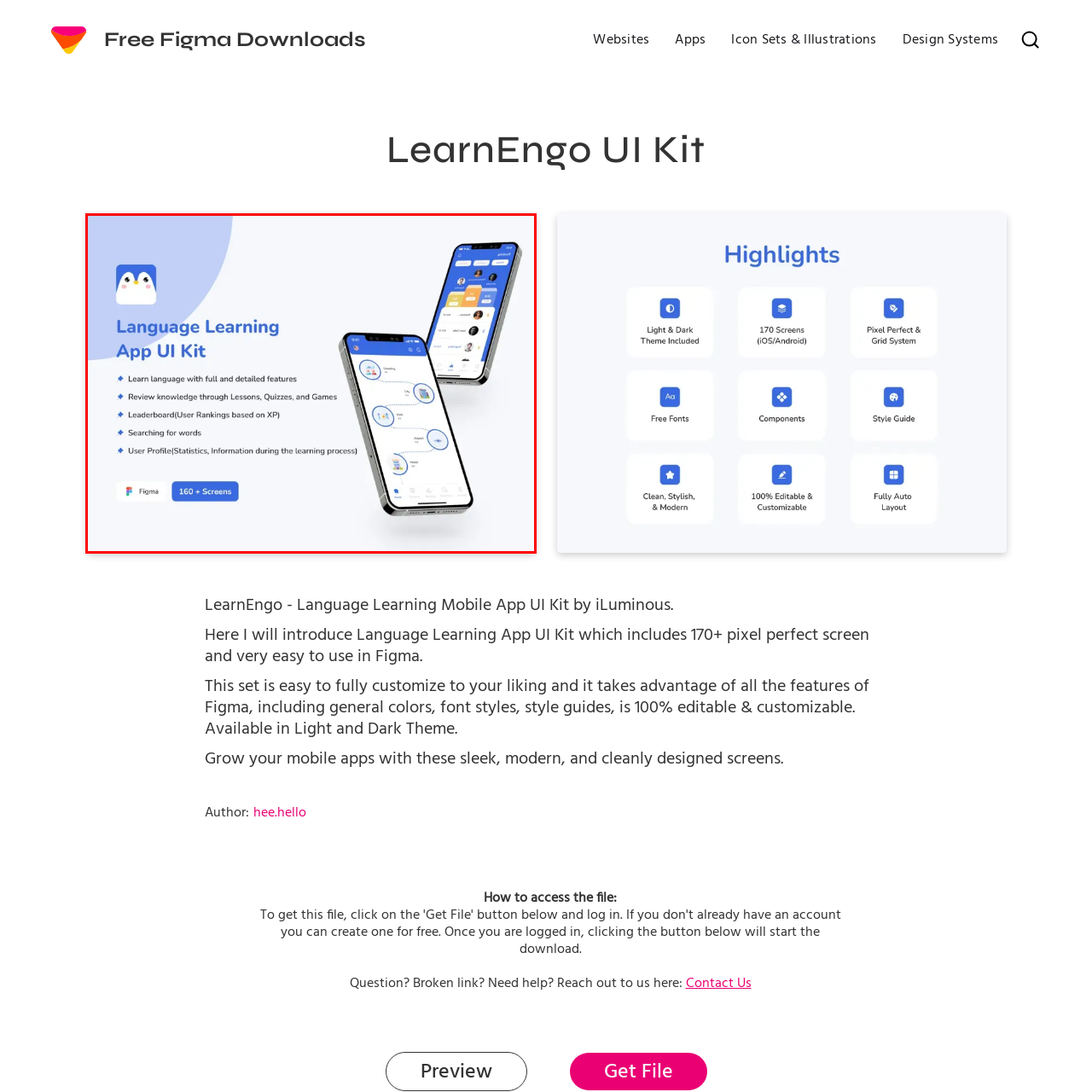Check the area bordered by the red box and provide a single word or phrase as the answer to the question: What is the function of the leaderboard system?

User rankings